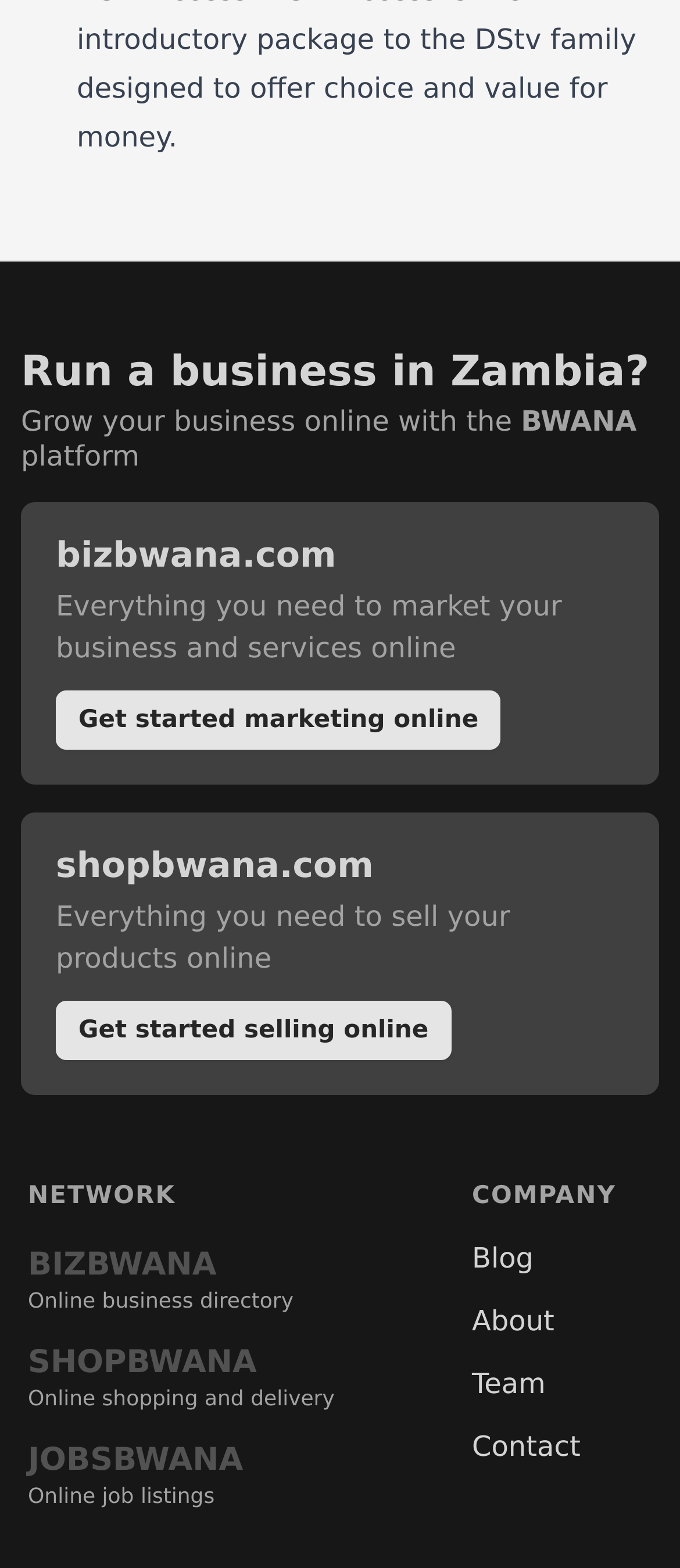Please specify the bounding box coordinates of the clickable region to carry out the following instruction: "Read the company blog". The coordinates should be four float numbers between 0 and 1, in the format [left, top, right, bottom].

[0.694, 0.792, 0.959, 0.814]